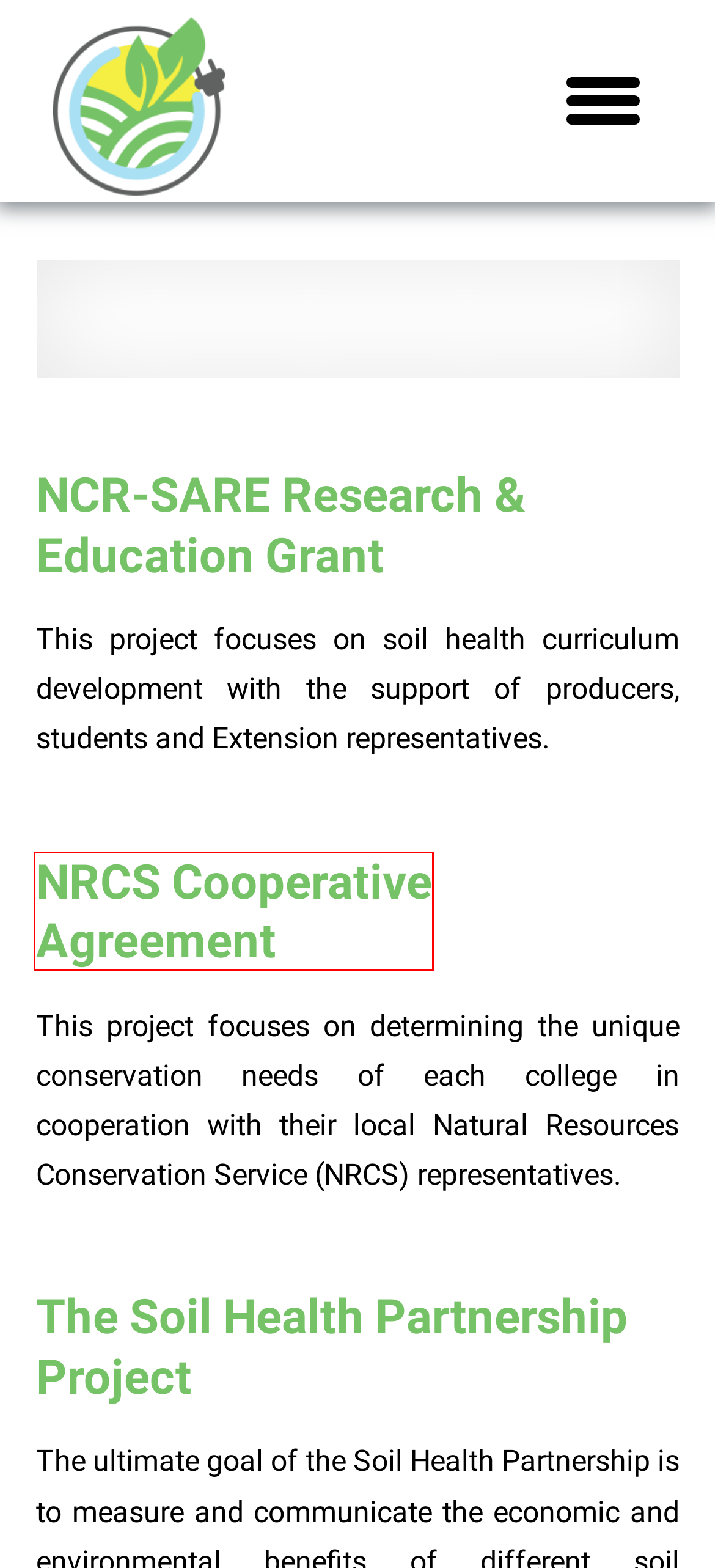You have received a screenshot of a webpage with a red bounding box indicating a UI element. Please determine the most fitting webpage description that matches the new webpage after clicking on the indicated element. The choices are:
A. February 2024 - Community College Alliance for Agriculture Advancement
B. The Soil Health Partnership Project - Community College Alliance for Agriculture Advancement
C. October 2017 - Community College Alliance for Agriculture Advancement
D. November 2021 - Community College Alliance for Agriculture Advancement
E. NCR-SARE Research & Education Grant - Community College Alliance for Agriculture Advancement
F. October 2021 - Community College Alliance for Agriculture Advancement
G. NRCS Cooperative Agreement - Community College Alliance for Agriculture Advancement
H. News & Inspiration - Community College Alliance for Agriculture Advancement

G